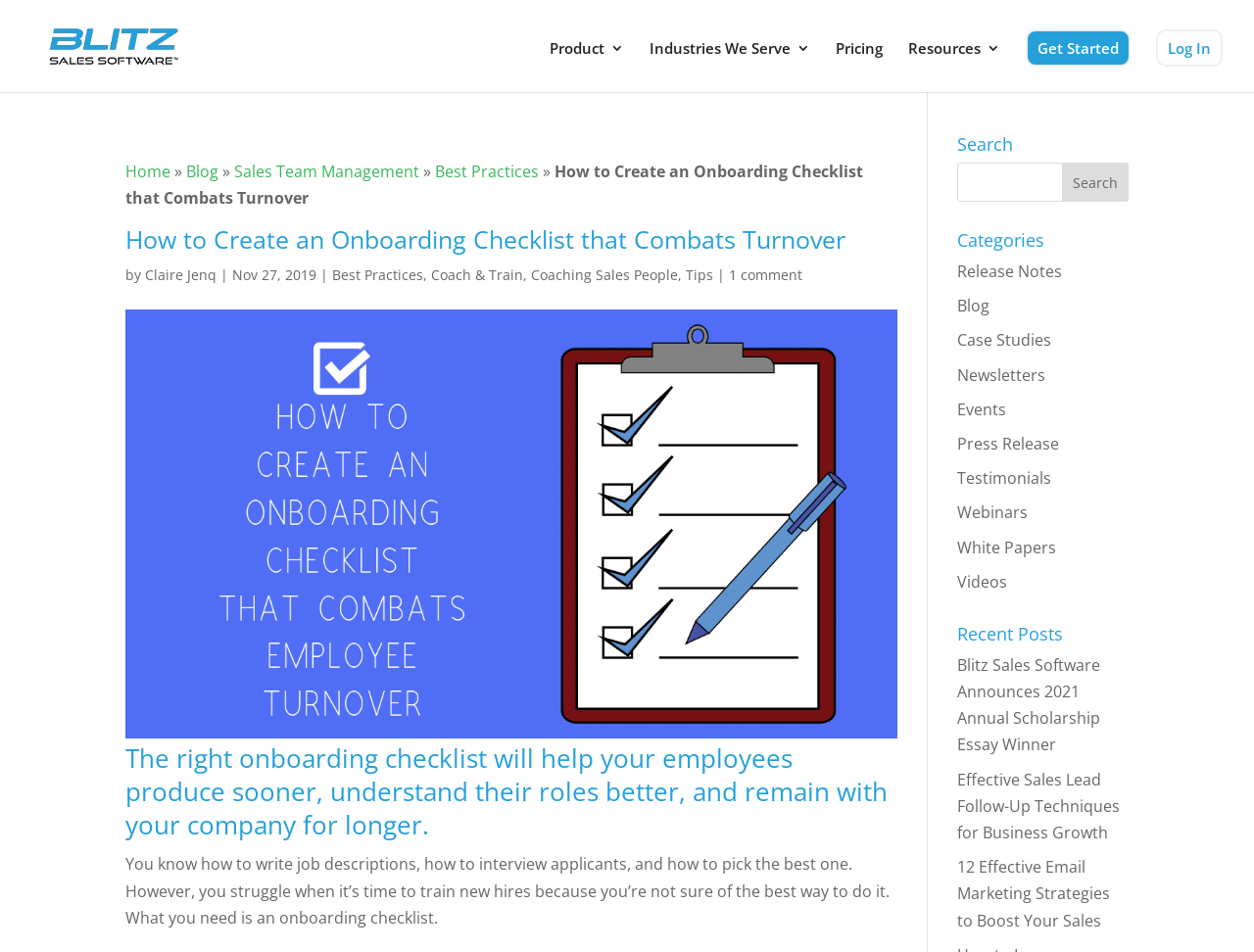Determine the bounding box coordinates of the UI element described by: "Claire Jenq".

[0.116, 0.279, 0.173, 0.299]